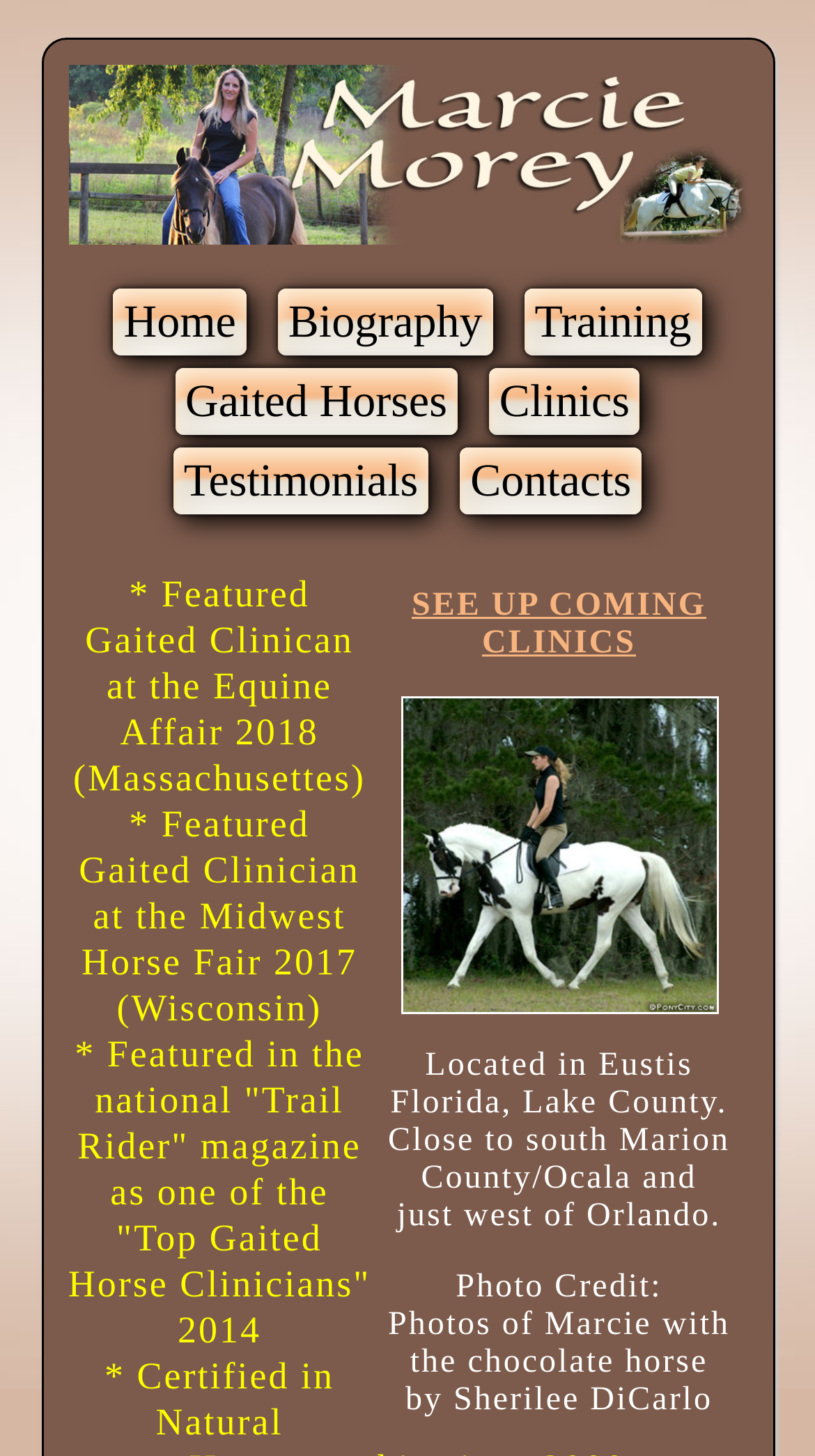Generate a thorough description of the webpage.

The webpage is about Marcie Morey, a natural horsemanship expert specializing in equine psychology and behavior modification. At the top of the page, there is a navigation menu with links to different sections, including "Home", "Biography", "Training", "Gaited Horses", "Clinics", "Testimonials", and "Contacts". The menu is centered at the top of the page, with the links evenly spaced.

Below the navigation menu, there is a section that appears to be a promotional area. It features a large image, likely of Marcie with a horse, and a link to "SEE UP COMING CLINICS" with a brief description of the location. The image is positioned to the left of the text, and both are centered on the page.

To the right of the promotional section, there are four lines of text that highlight Marcie's achievements, including being a featured clinician at the Equine Affair and Midwest Horse Fair, and being featured in a national magazine as one of the "Top Gaited Horse Clinicians". These lines of text are stacked vertically, with each line slightly indented from the previous one.

Overall, the webpage has a clean and organized layout, with a clear focus on Marcie Morey's expertise and achievements in the field of natural horsemanship.